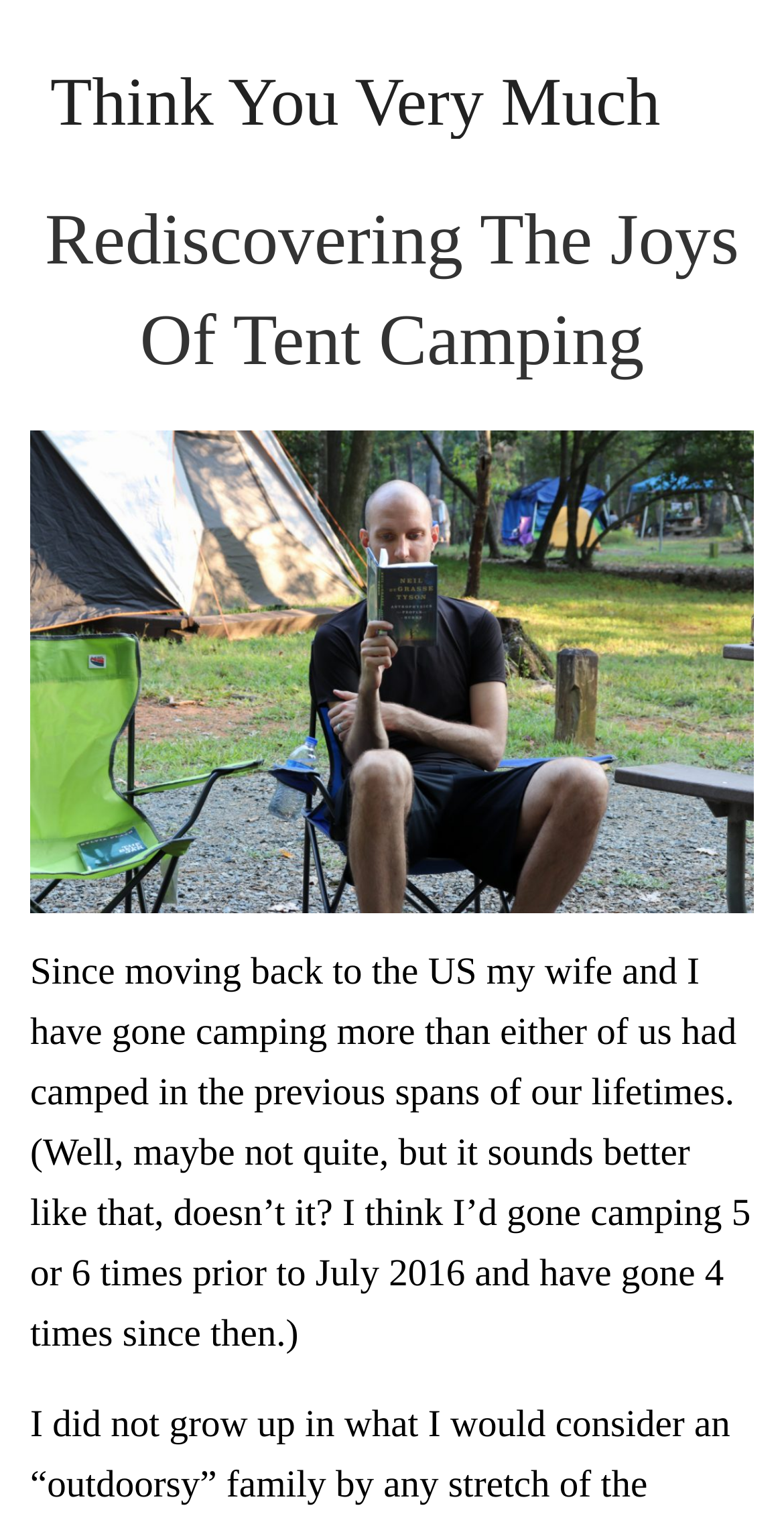Please identify the primary heading on the webpage and return its text.

Rediscovering The Joys Of Tent Camping